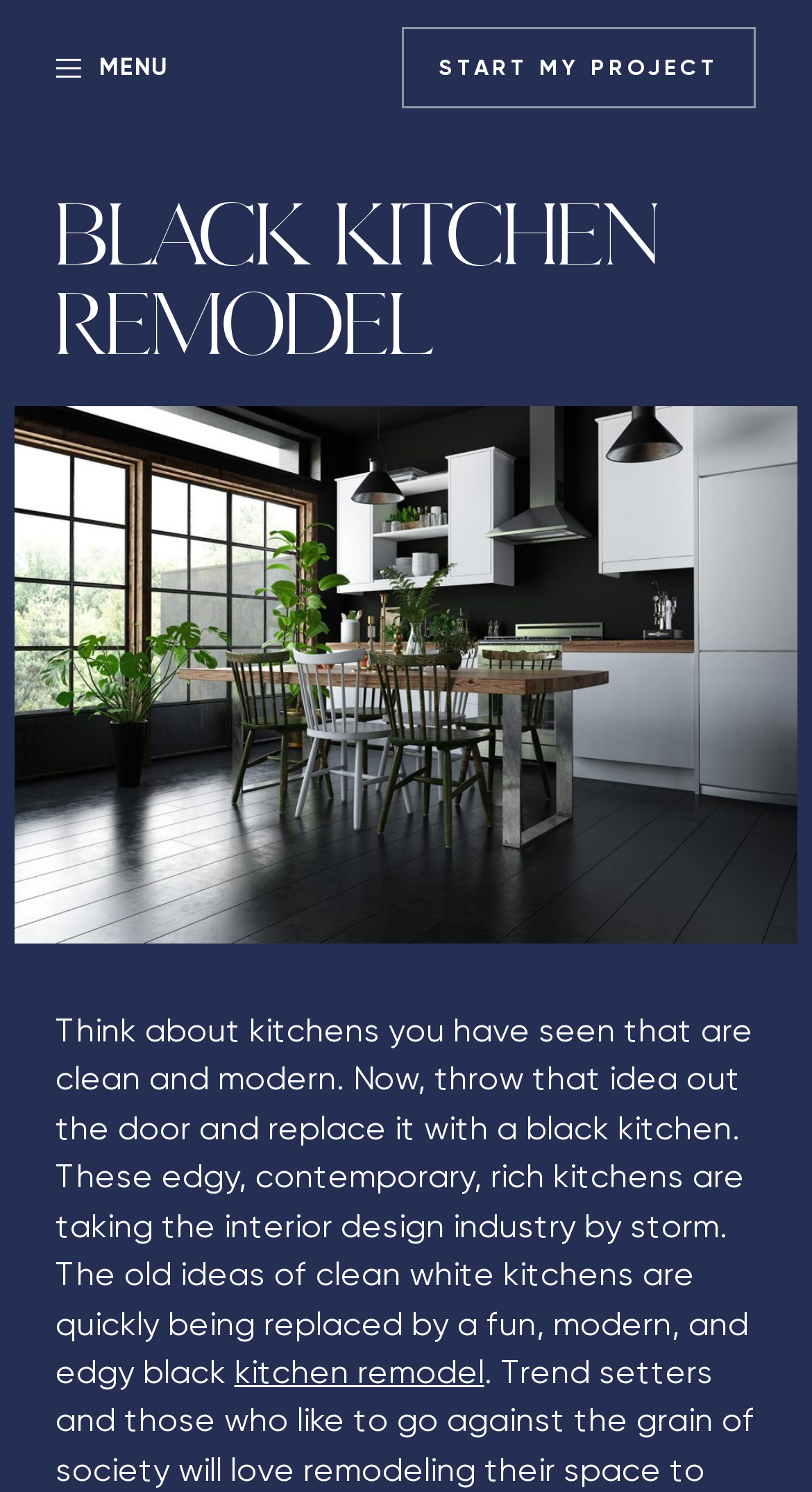What type of design style is associated with black kitchens?
Answer the question with a thorough and detailed explanation.

According to the text, black kitchens are described as 'edgy, contemporary, rich kitchens' that are taking the interior design industry by storm, indicating that they are associated with an edgy and modern design style.